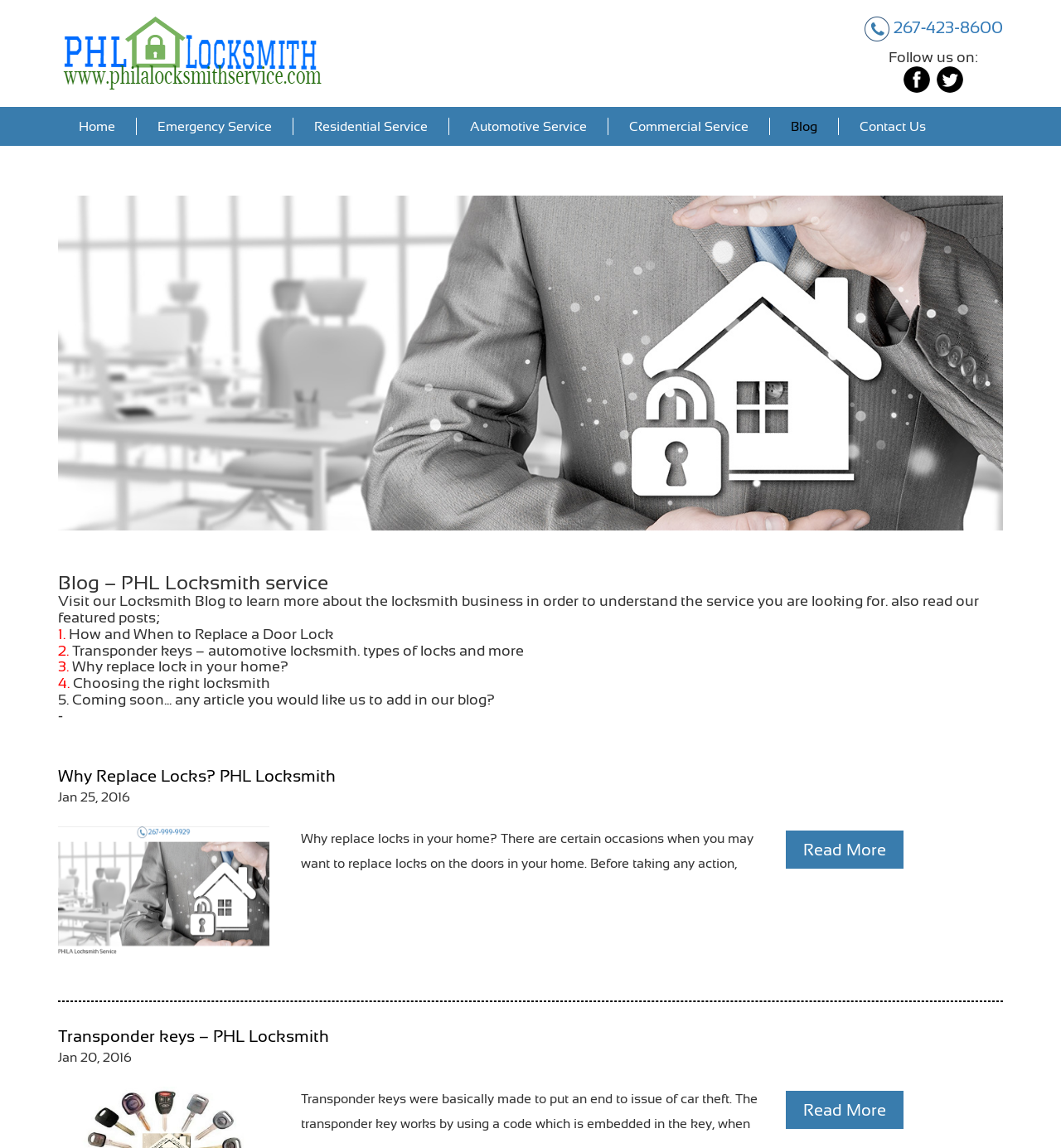Describe the webpage in detail, including text, images, and layout.

The webpage is a blog for PHL Locksmith Service, featuring various articles and posts related to the locksmith business. At the top left corner, there is a logo image and a phone number "267-423-8600" with a small icon next to it. Below the phone number, there are social media links to Facebook and Twitter.

The main navigation menu is located at the top center of the page, with links to "Home", "Emergency Service", "Residential Service", "Automotive Service", "Commercial Service", "Blog", and "Contact Us". The "Blog" link is highlighted, indicating that the user is currently on the blog page.

The blog page features a large header image with the title "Blog – PHL Locksmith service" and a brief introduction to the blog. Below the introduction, there are five featured posts listed, each with a heading and a brief summary. The posts are titled "How and When to Replace a Door Lock", "Transponder keys – automotive locksmith", "Why replace lock in your home?", "Choosing the right locksmith", and "Coming soon... any article you would like us to add in our blog?".

Below the featured posts, there are two main articles. The first article is titled "Why Replace Locks? PHL Locksmith" and has a publication date of "Jan 25, 2016". The article has a brief summary and a "Read More" link. The second article is titled "Transponder keys – PHL Locksmith" and has a publication date of "Jan 20, 2016". This article also has a brief summary and a "Read More" link.